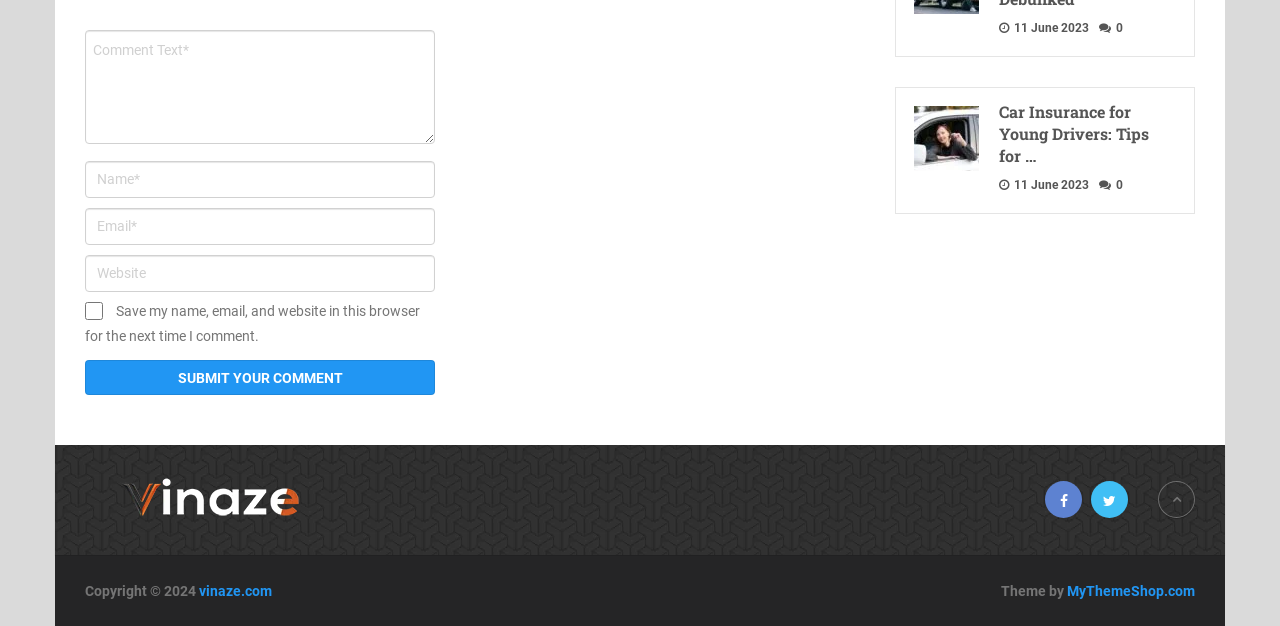Use a single word or phrase to respond to the question:
What is the theme provider of the website?

MyThemeShop.com